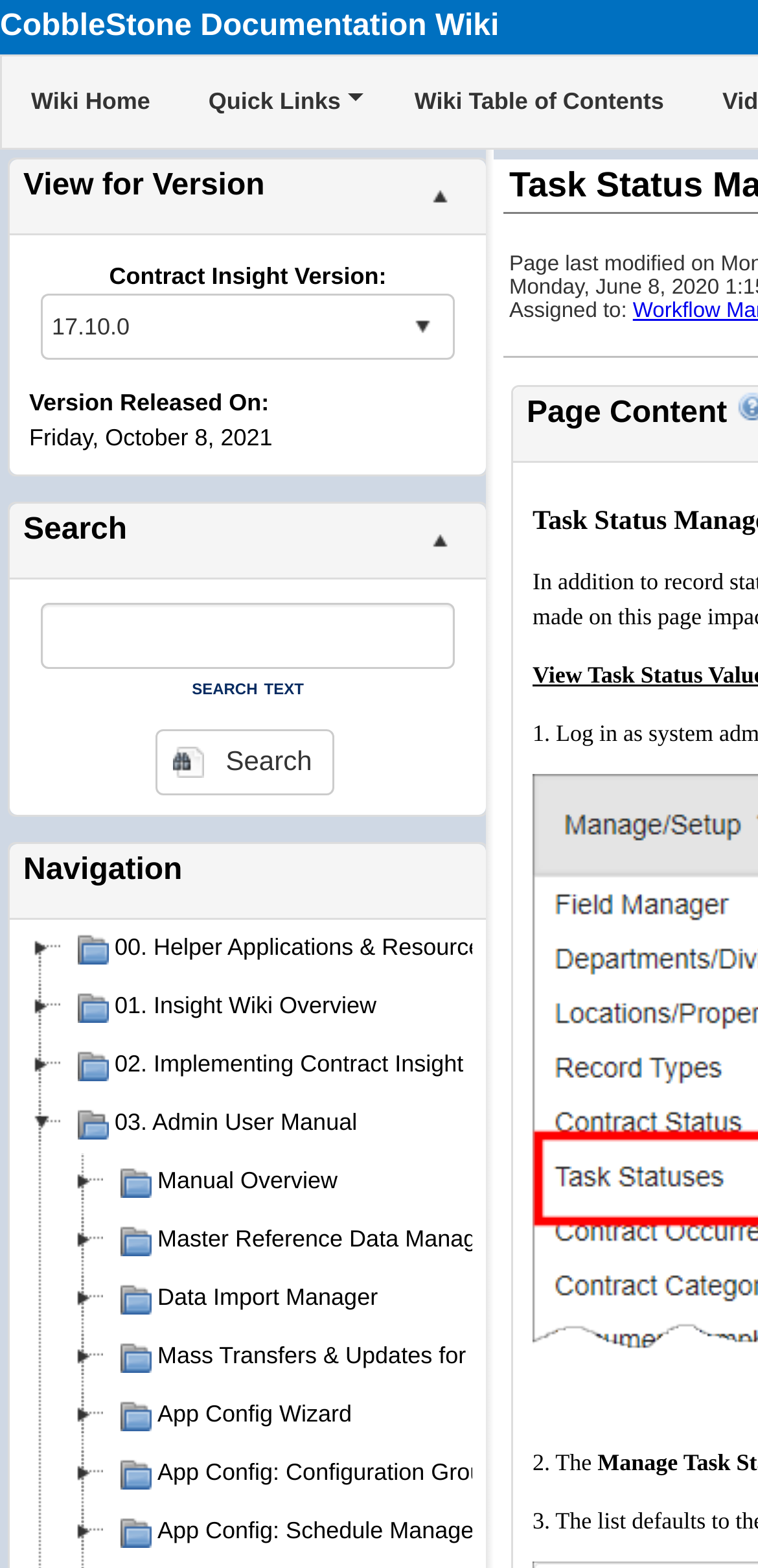Point out the bounding box coordinates of the section to click in order to follow this instruction: "Select a version from the combobox".

[0.053, 0.187, 0.601, 0.23]